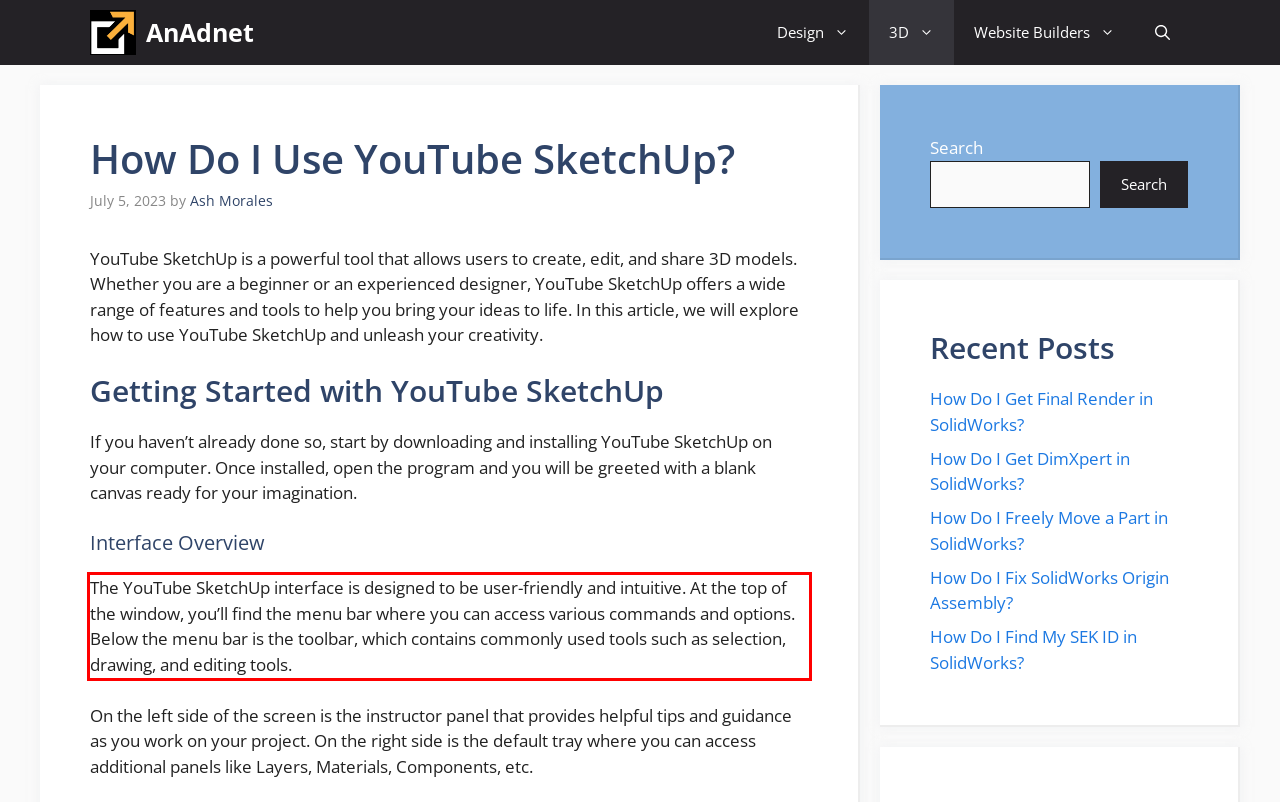You are given a screenshot of a webpage with a UI element highlighted by a red bounding box. Please perform OCR on the text content within this red bounding box.

The YouTube SketchUp interface is designed to be user-friendly and intuitive. At the top of the window, you’ll find the menu bar where you can access various commands and options. Below the menu bar is the toolbar, which contains commonly used tools such as selection, drawing, and editing tools.